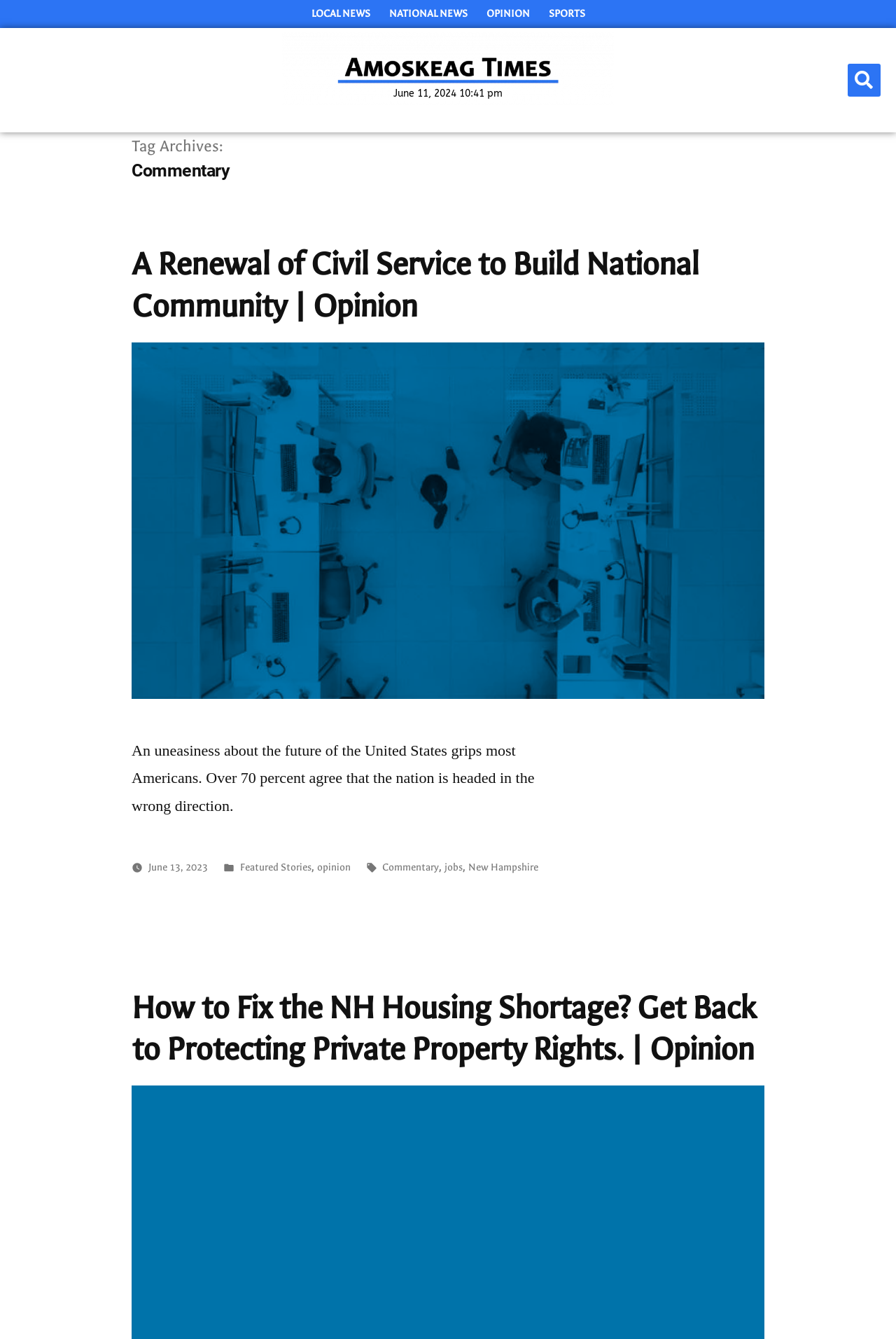Locate the bounding box coordinates of the item that should be clicked to fulfill the instruction: "Read the opinion article 'A Renewal of Civil Service to Build National Community'".

[0.147, 0.184, 0.78, 0.242]